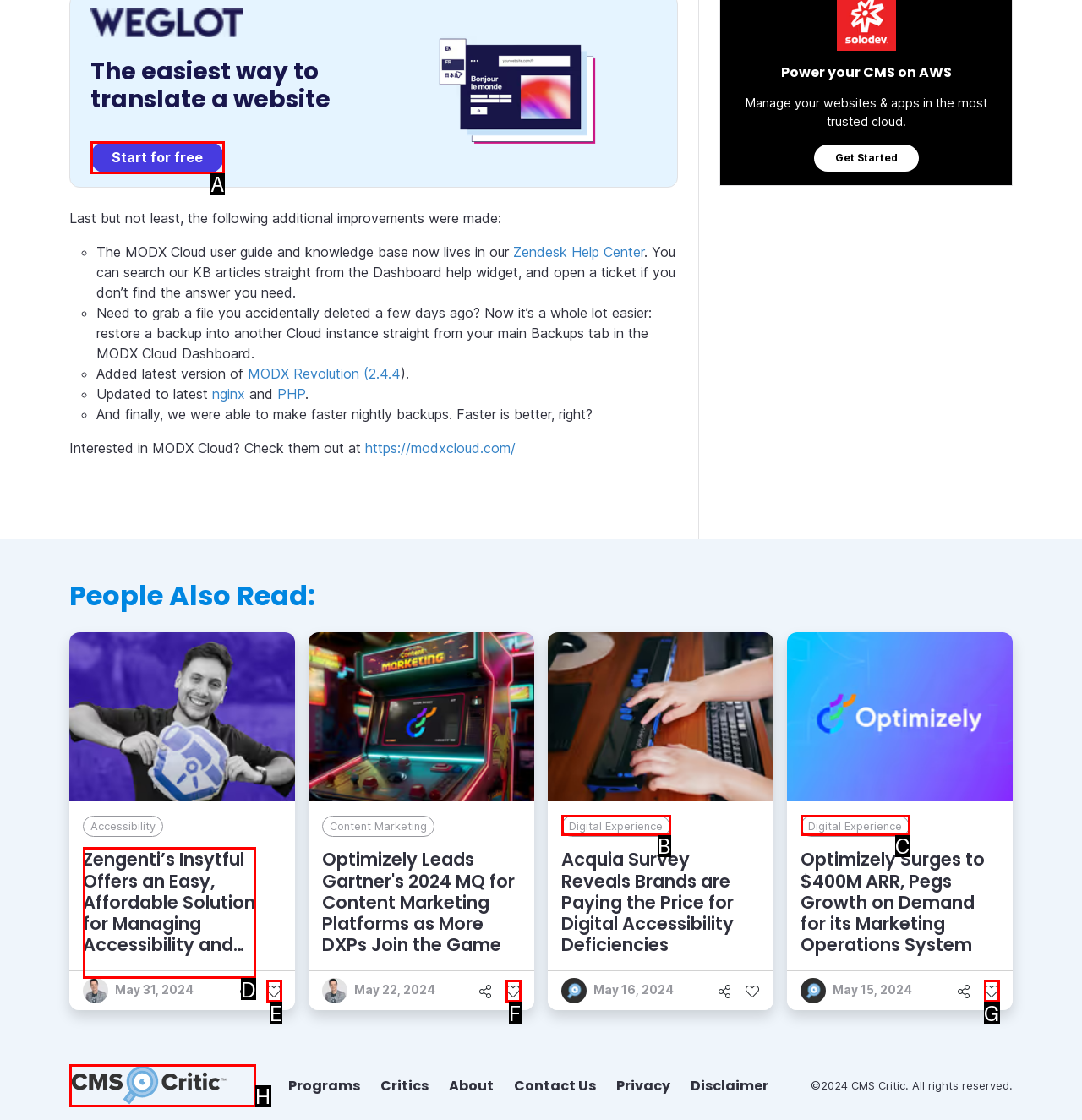Determine which option aligns with the description: parent_node: Programs aria-label="CMS Critic home". Provide the letter of the chosen option directly.

H